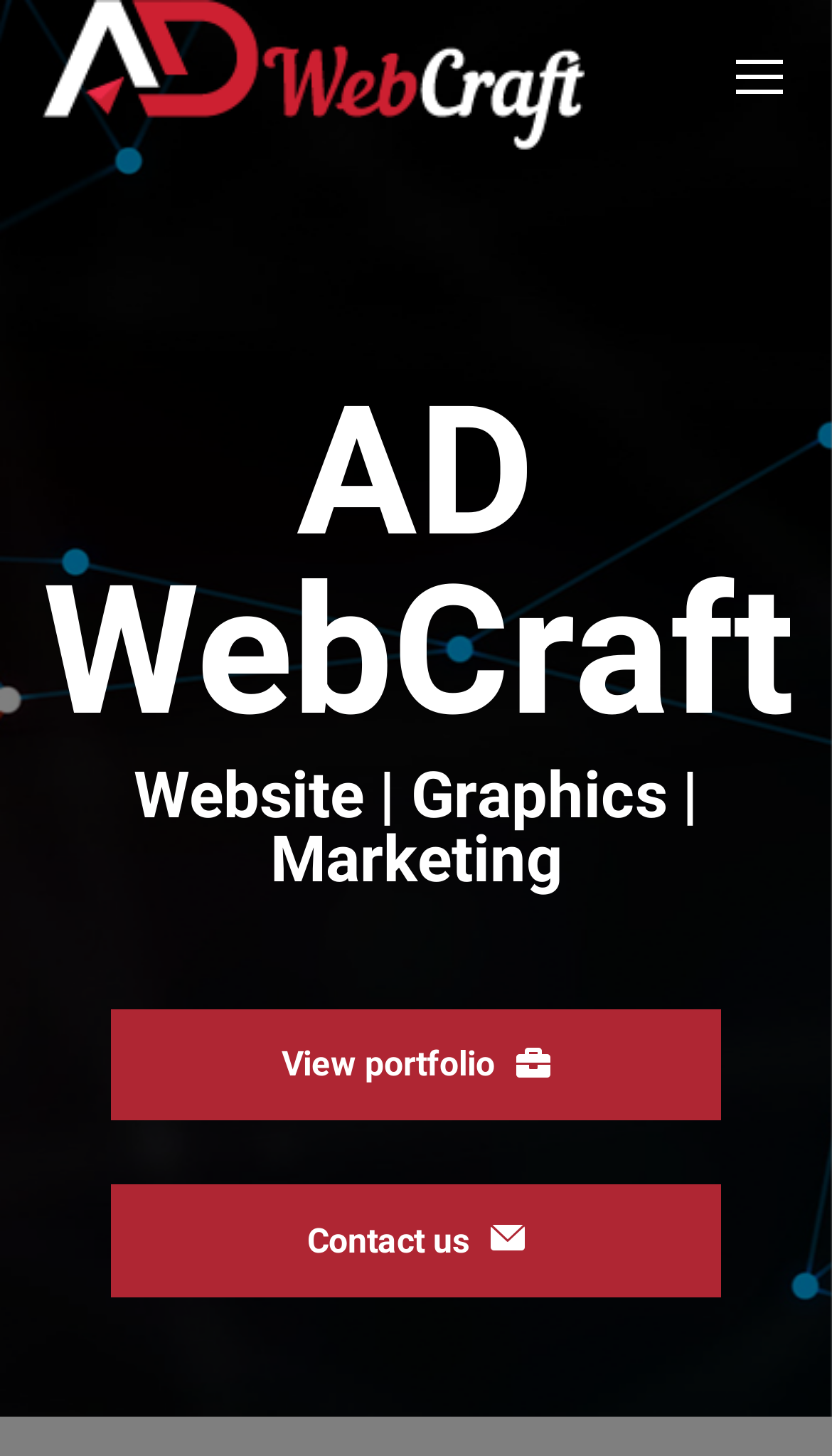Carefully observe the image and respond to the question with a detailed answer:
What is the purpose of the 'View portfolio' link?

The 'View portfolio' link is positioned in the top section of the webpage, and it is likely that clicking on this link will take the user to a page showcasing the company's previous work or projects.